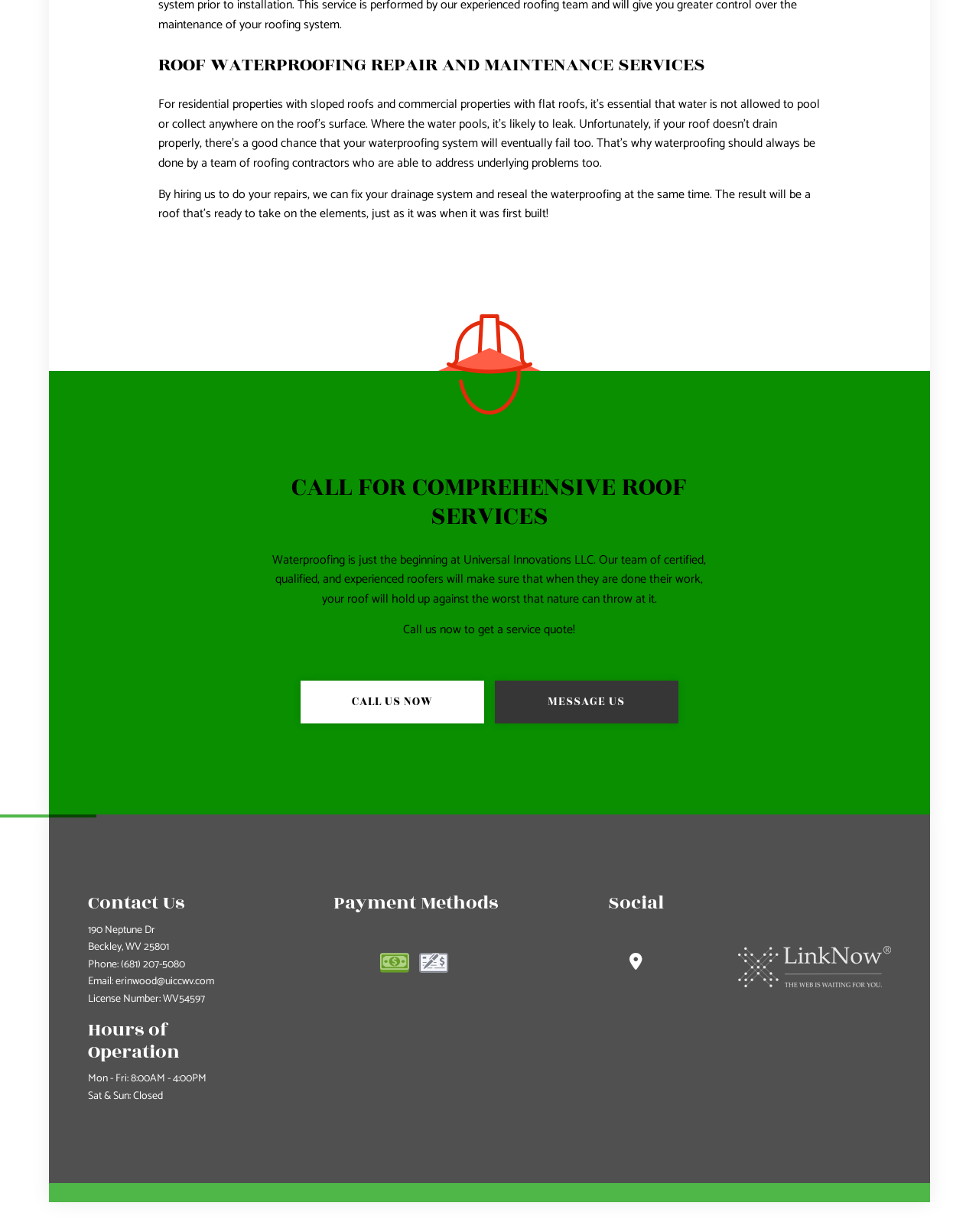Given the element description: "Message Us", predict the bounding box coordinates of the UI element it refers to, using four float numbers between 0 and 1, i.e., [left, top, right, bottom].

[0.505, 0.553, 0.693, 0.587]